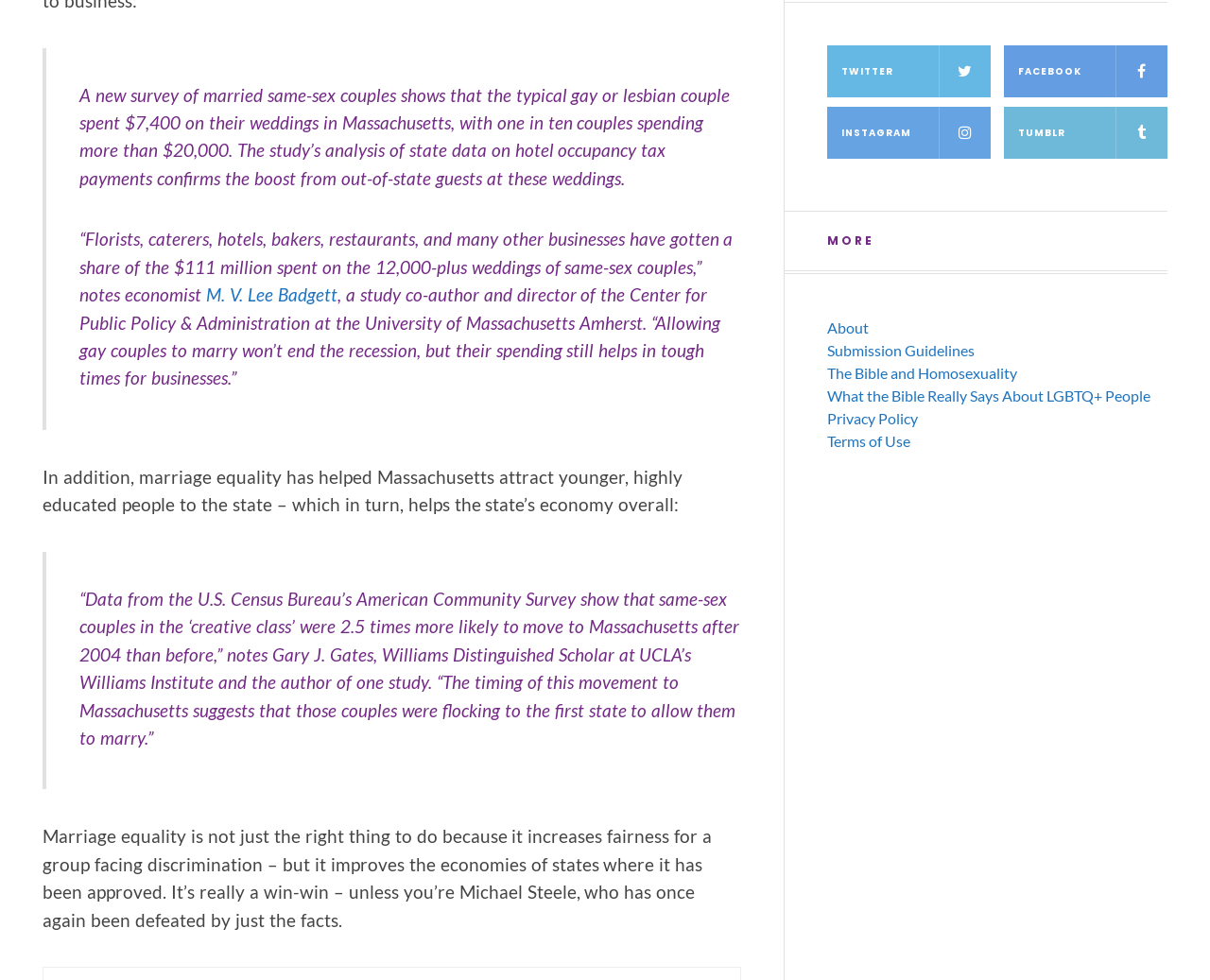Please give the bounding box coordinates of the area that should be clicked to fulfill the following instruction: "Click on the Twitter link". The coordinates should be in the format of four float numbers from 0 to 1, i.e., [left, top, right, bottom].

[0.684, 0.065, 0.819, 0.118]